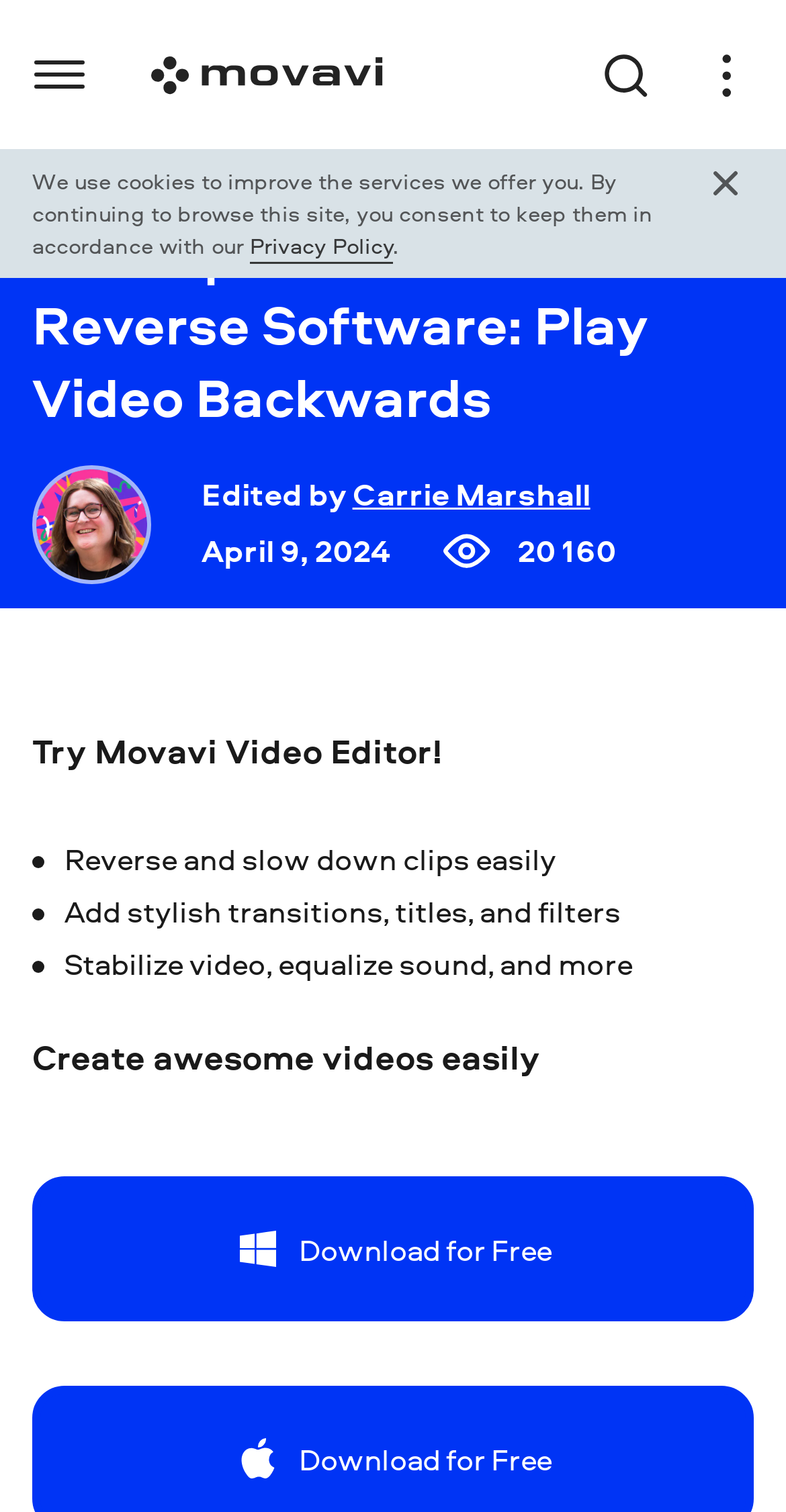Pinpoint the bounding box coordinates of the clickable area necessary to execute the following instruction: "Read the privacy policy". The coordinates should be given as four float numbers between 0 and 1, namely [left, top, right, bottom].

[0.318, 0.152, 0.5, 0.172]